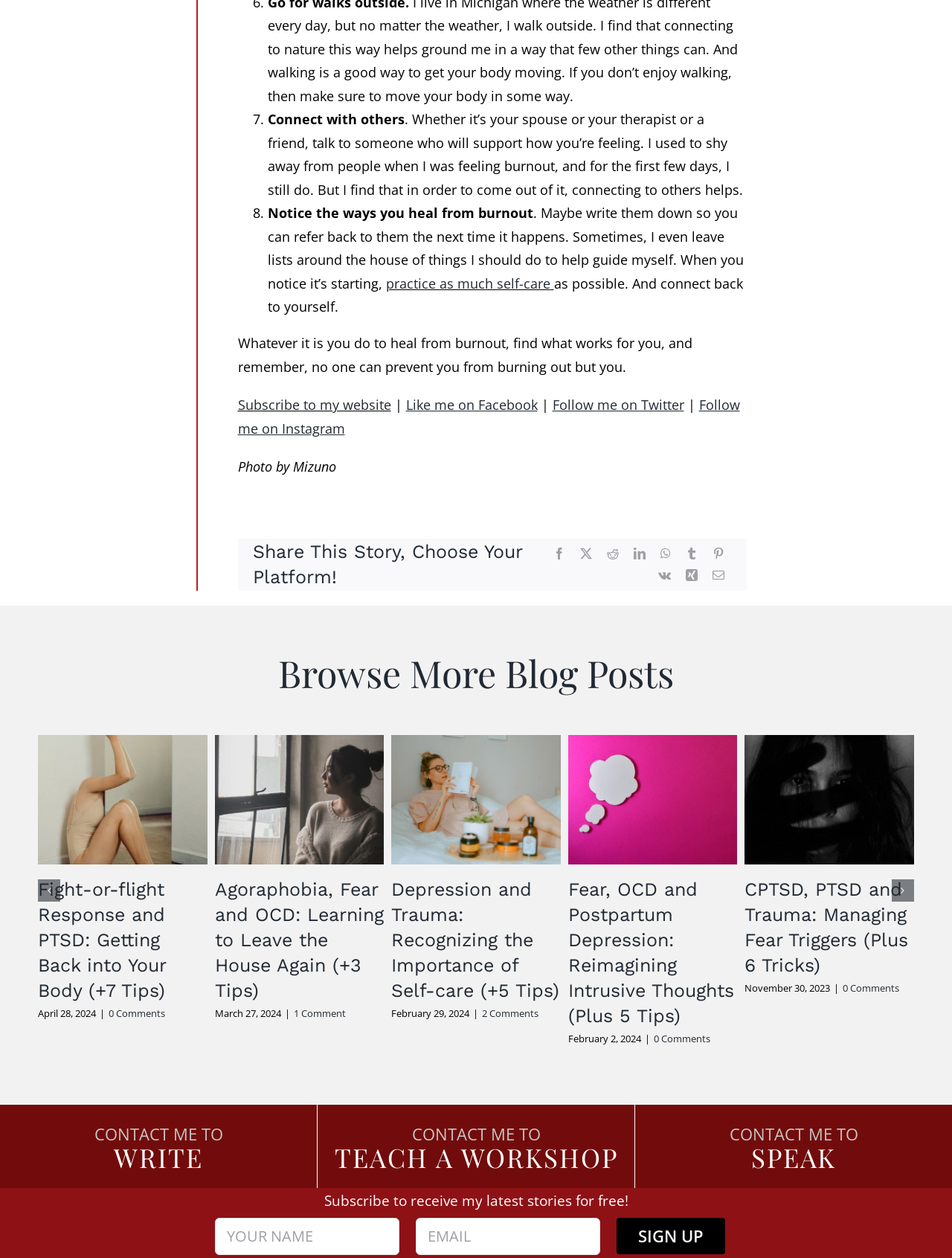Using the information in the image, give a comprehensive answer to the question: 
How many social media platforms are available to share the story?

There are 9 social media platforms available to share the story, which can be counted from the links provided under the 'Share This Story, Choose Your Platform!' heading, including Facebook, X, Reddit, LinkedIn, WhatsApp, Tumblr, Pinterest, Vk, and Xing.